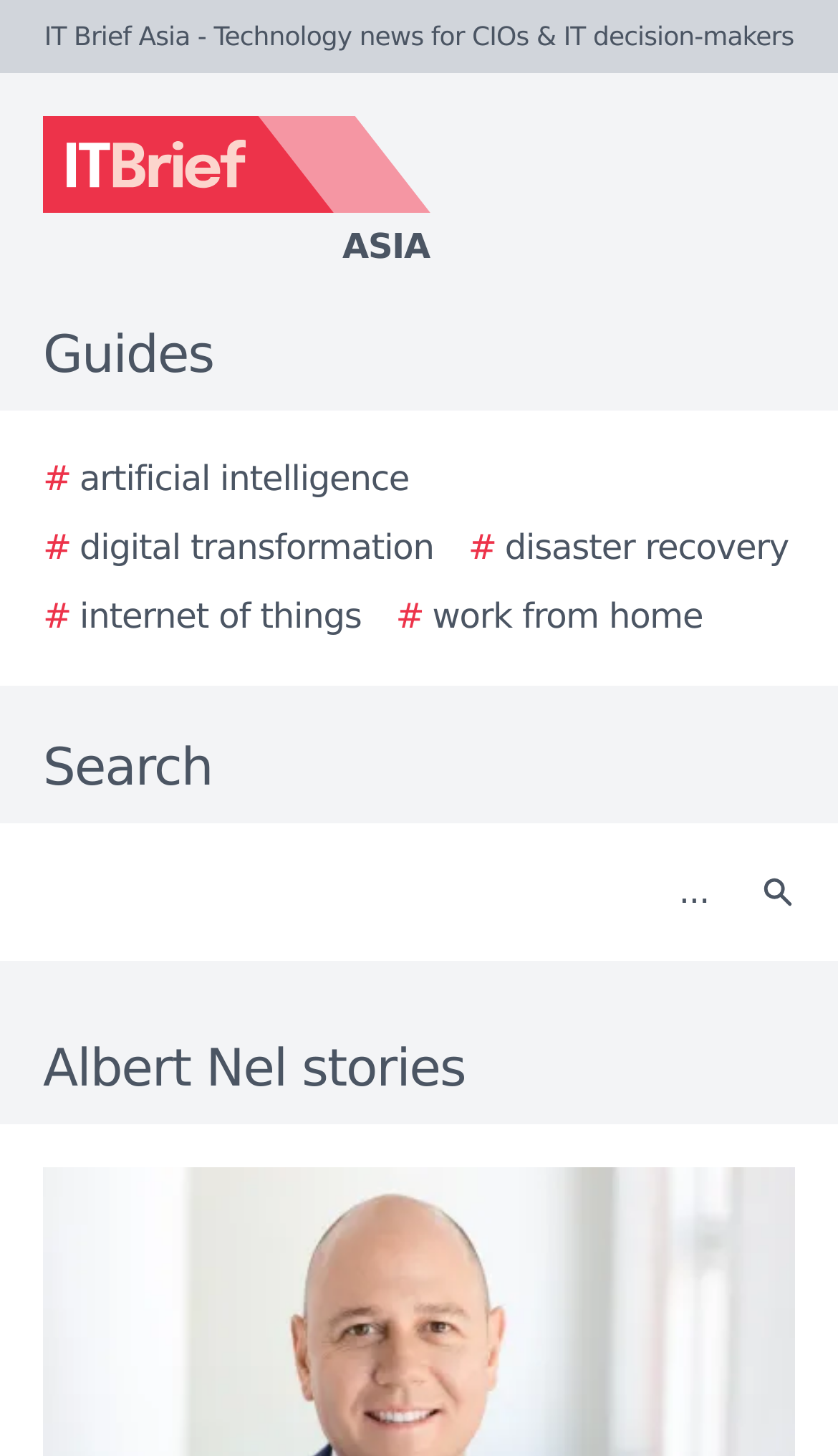Write an exhaustive caption that covers the webpage's main aspects.

The webpage is a list of stories by Albert Nel on IT Brief Asia, a technology news website for CIOs and IT decision-makers. At the top of the page, there is a logo of IT Brief Asia, accompanied by the website's title. Below the logo, there is a navigation menu with five links to different guides, including artificial intelligence, digital transformation, disaster recovery, internet of things, and work from home. 

To the right of the navigation menu, there is a search bar with a text box and a search button. The search button has a small icon. 

Below the navigation menu and search bar, there is a heading that reads "Albert Nel stories", which suggests that the page lists all the stories written by Albert Nel.